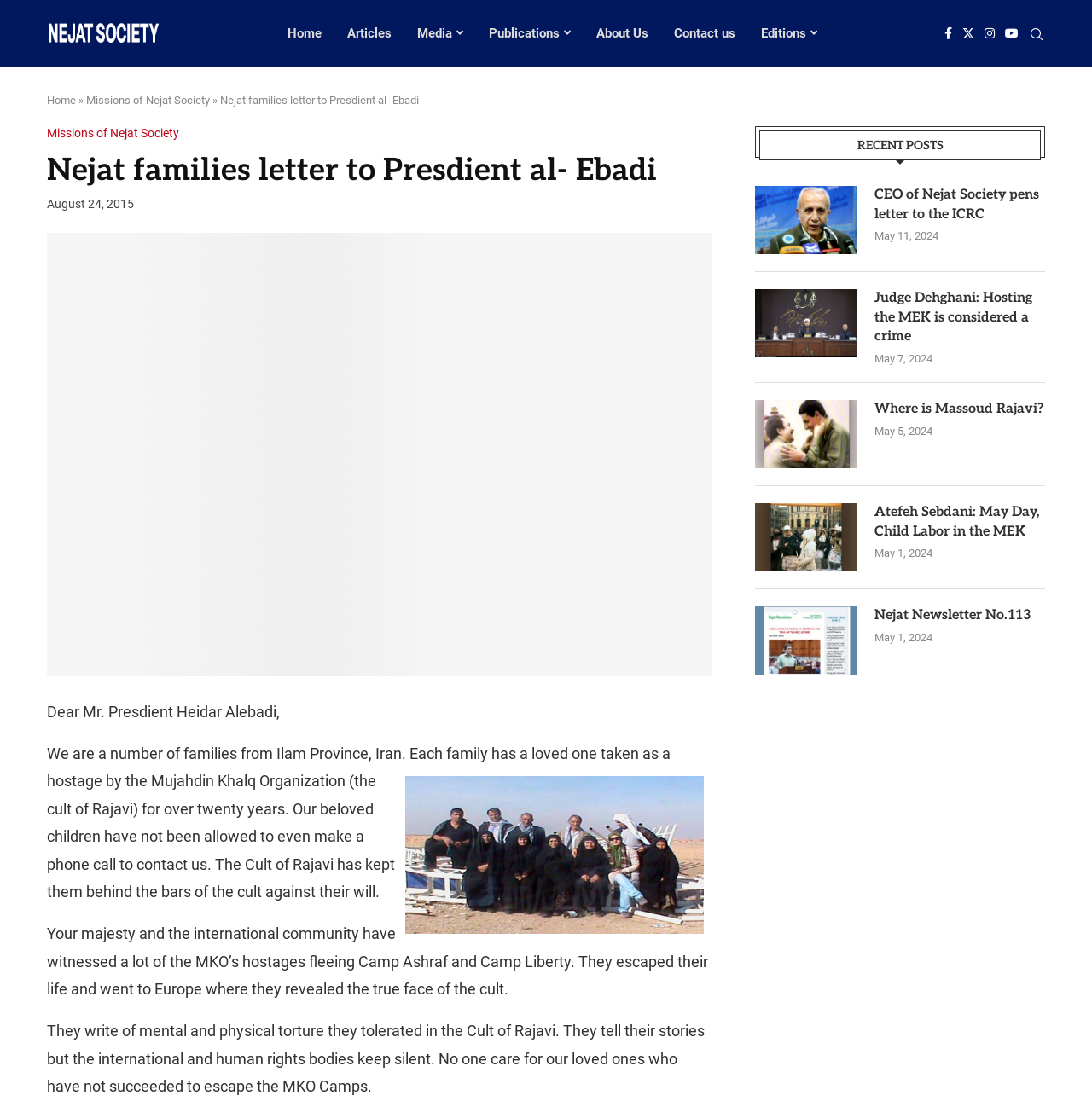Show the bounding box coordinates of the region that should be clicked to follow the instruction: "Click on the 'Home' link."

[0.263, 0.008, 0.294, 0.053]